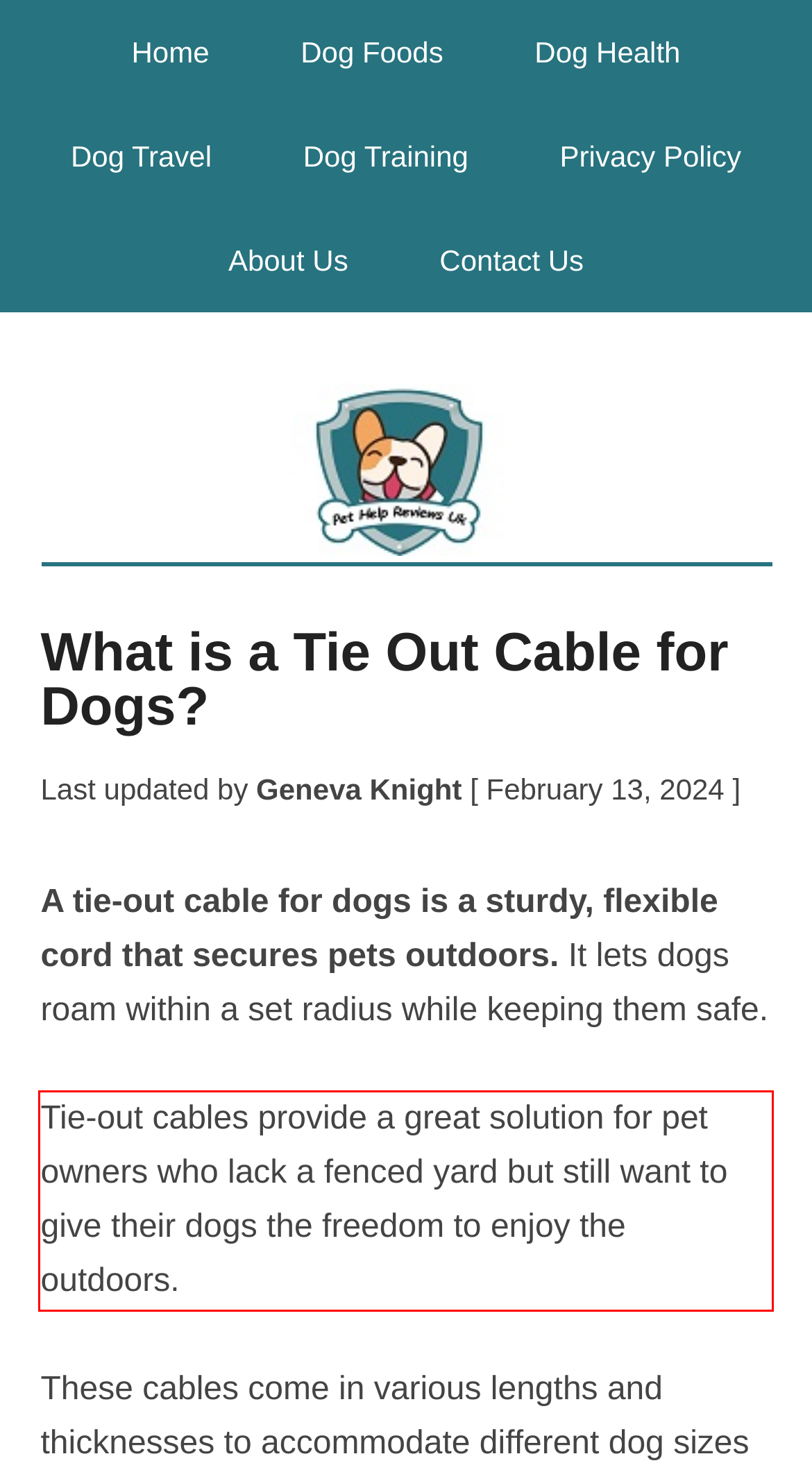Identify and transcribe the text content enclosed by the red bounding box in the given screenshot.

Tie-out cables provide a great solution for pet owners who lack a fenced yard but still want to give their dogs the freedom to enjoy the outdoors.